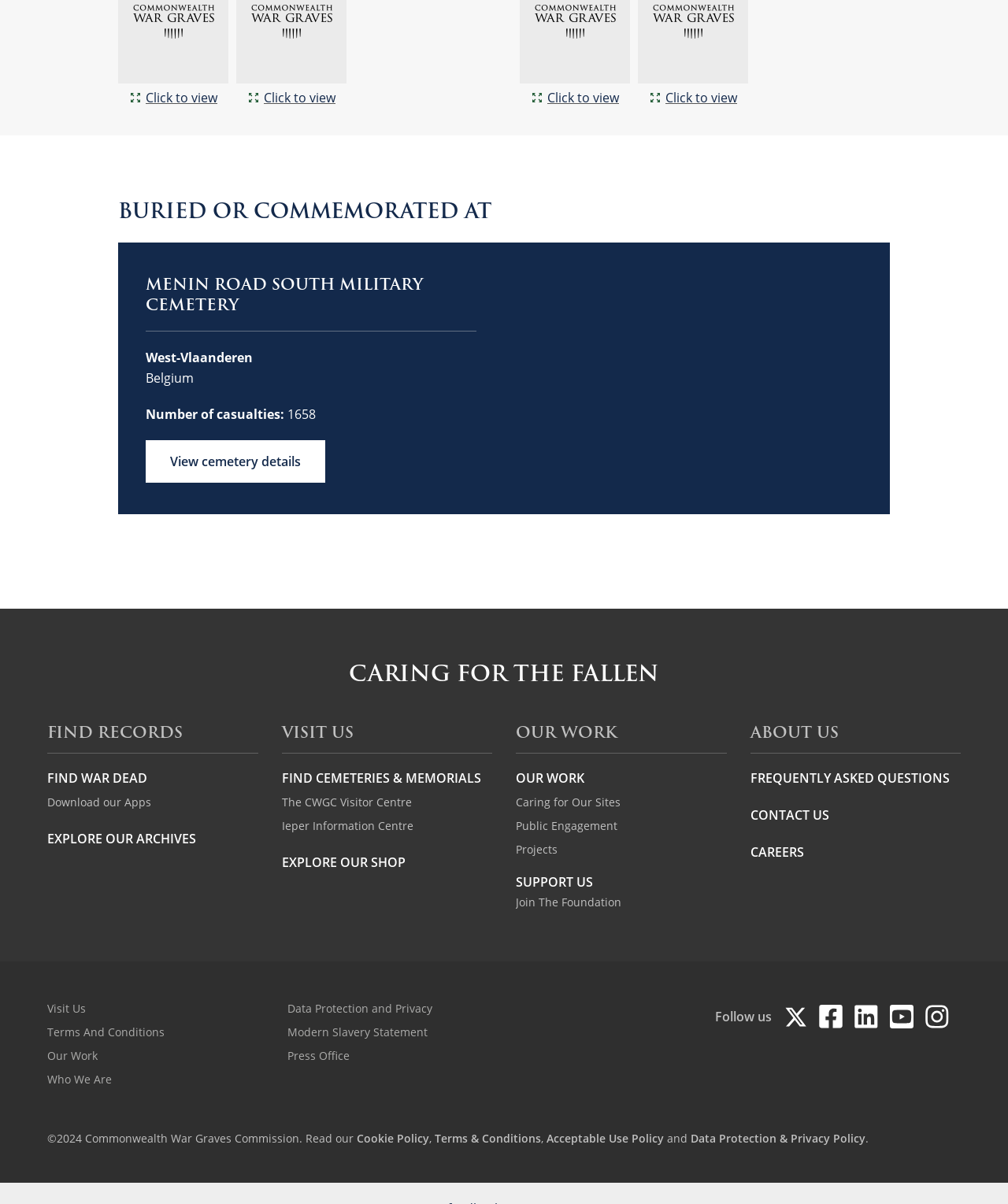Please provide a one-word or short phrase answer to the question:
What is the country where the cemetery is located?

Belgium